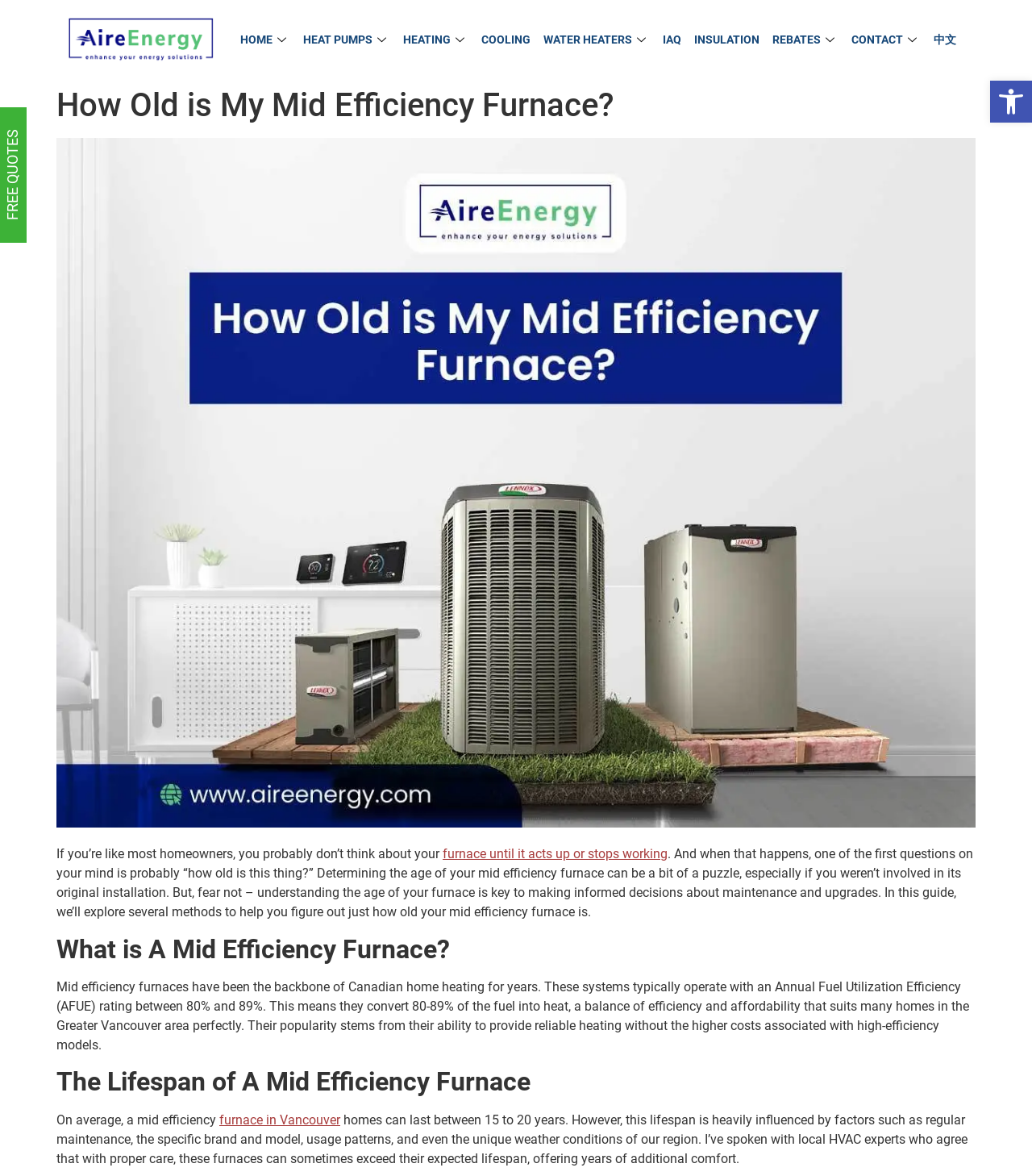How long can a mid efficiency furnace in Vancouver homes last?
Please give a well-detailed answer to the question.

According to the webpage, on average, a mid efficiency furnace in Vancouver homes can last between 15 to 20 years, although this lifespan can be influenced by various factors.